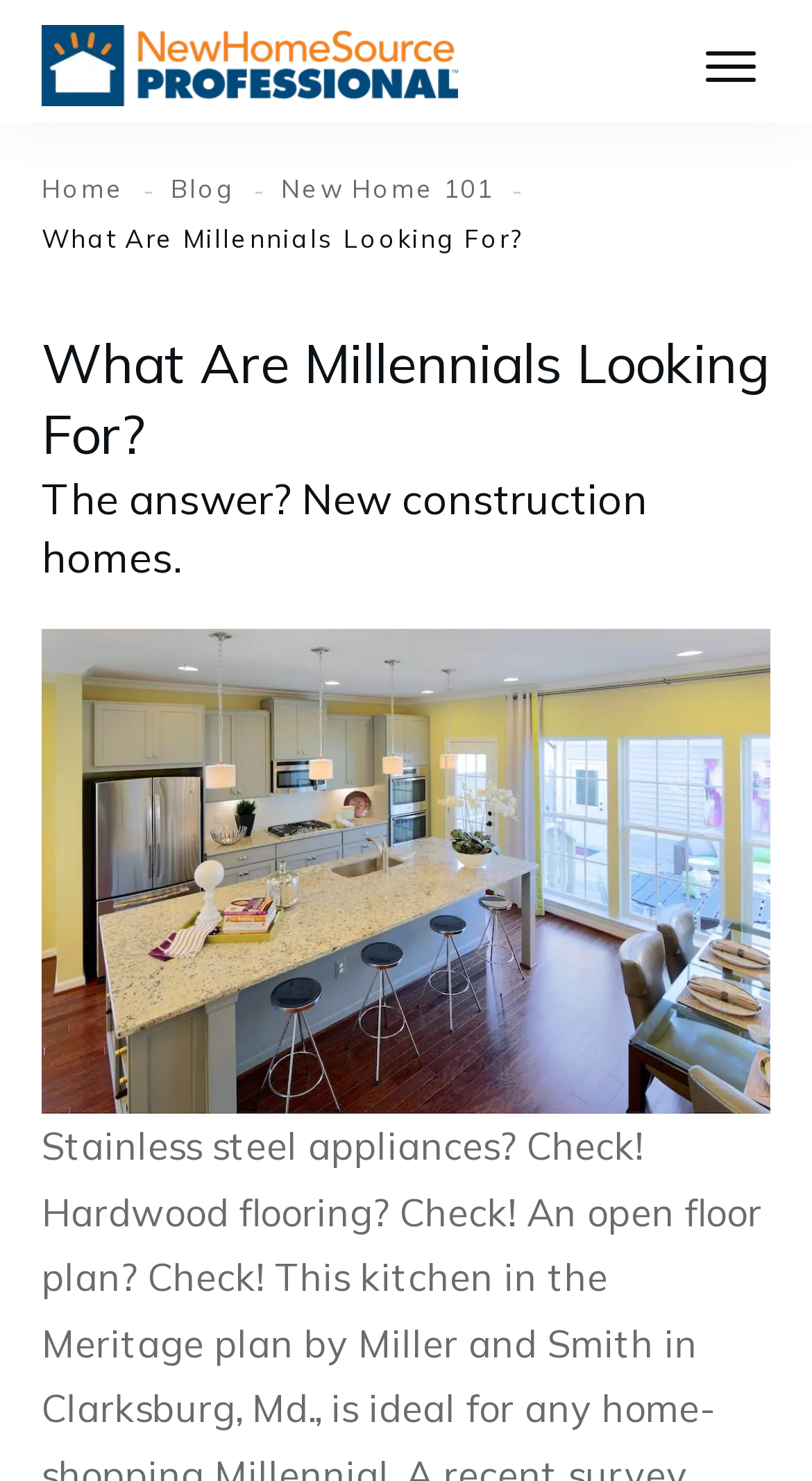Using the provided element description: "New Home 101", identify the bounding box coordinates. The coordinates should be four floats between 0 and 1 in the order [left, top, right, bottom].

[0.346, 0.112, 0.608, 0.145]